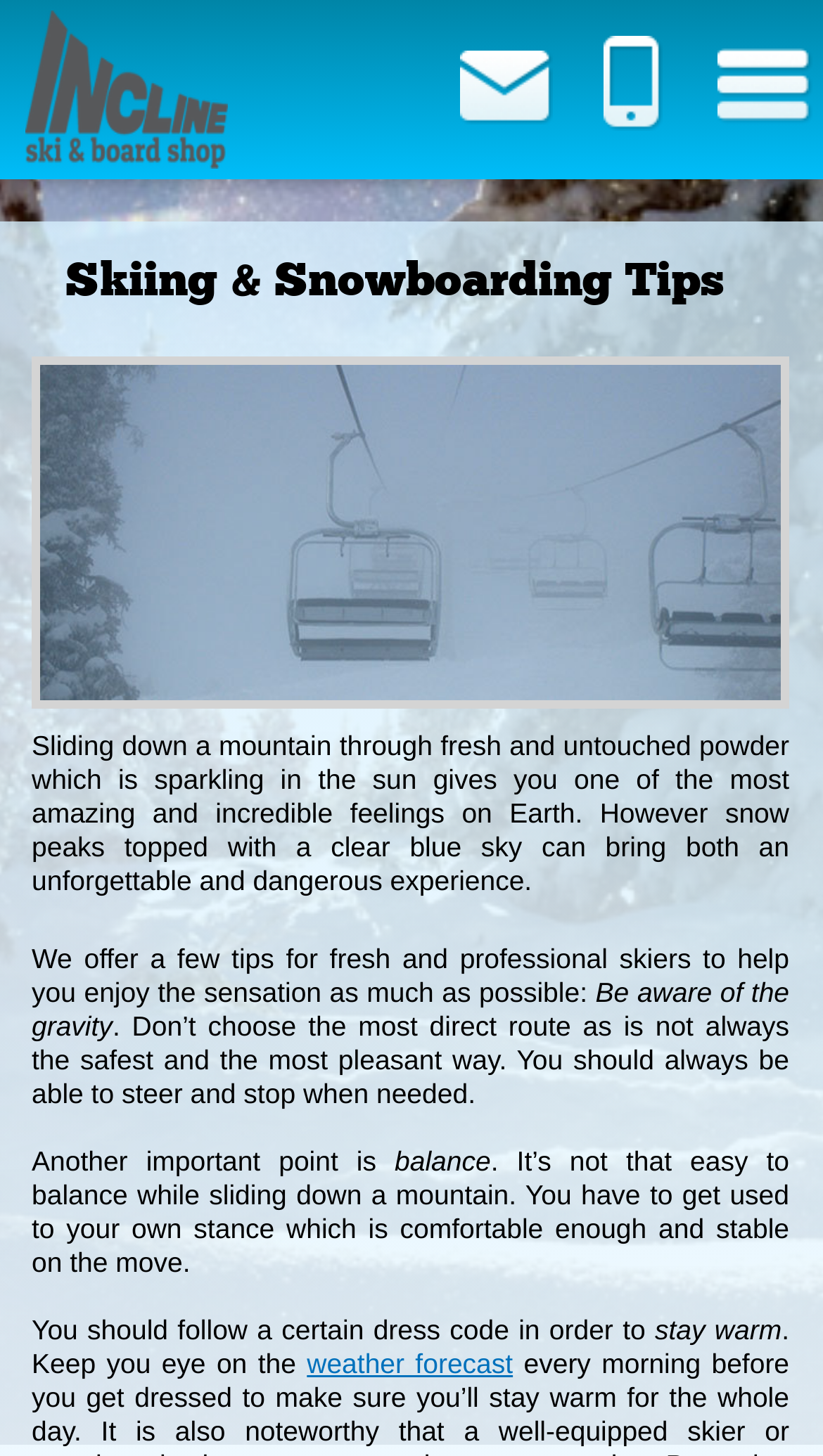What is the name of the ski shop?
Examine the image closely and answer the question with as much detail as possible.

The name of the ski shop can be found in the heading element at the top of the webpage, which is 'Incline ski & board Shop'.